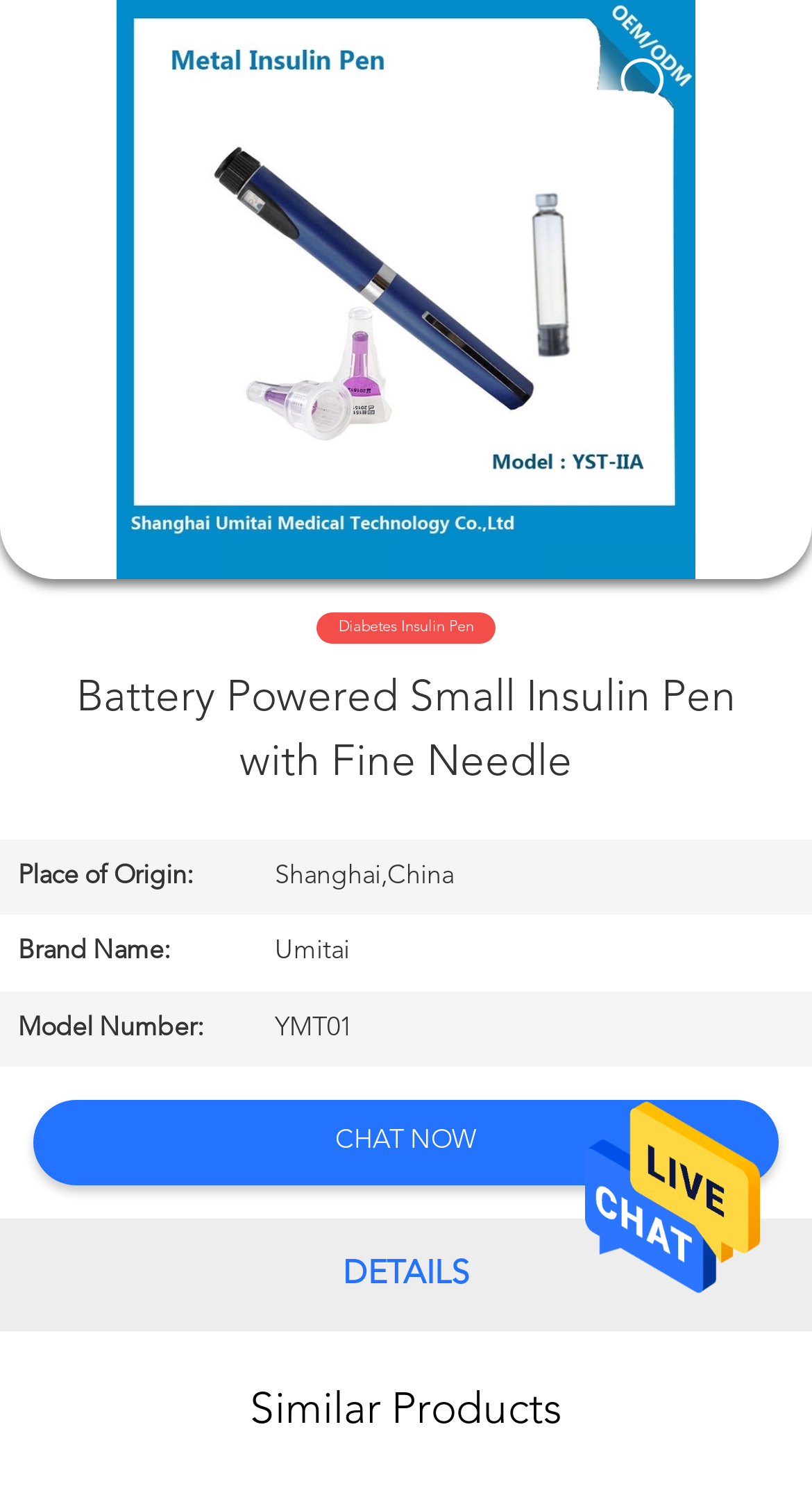Pinpoint the bounding box coordinates for the area that should be clicked to perform the following instruction: "Go to HOME page".

[0.0, 0.118, 0.195, 0.153]